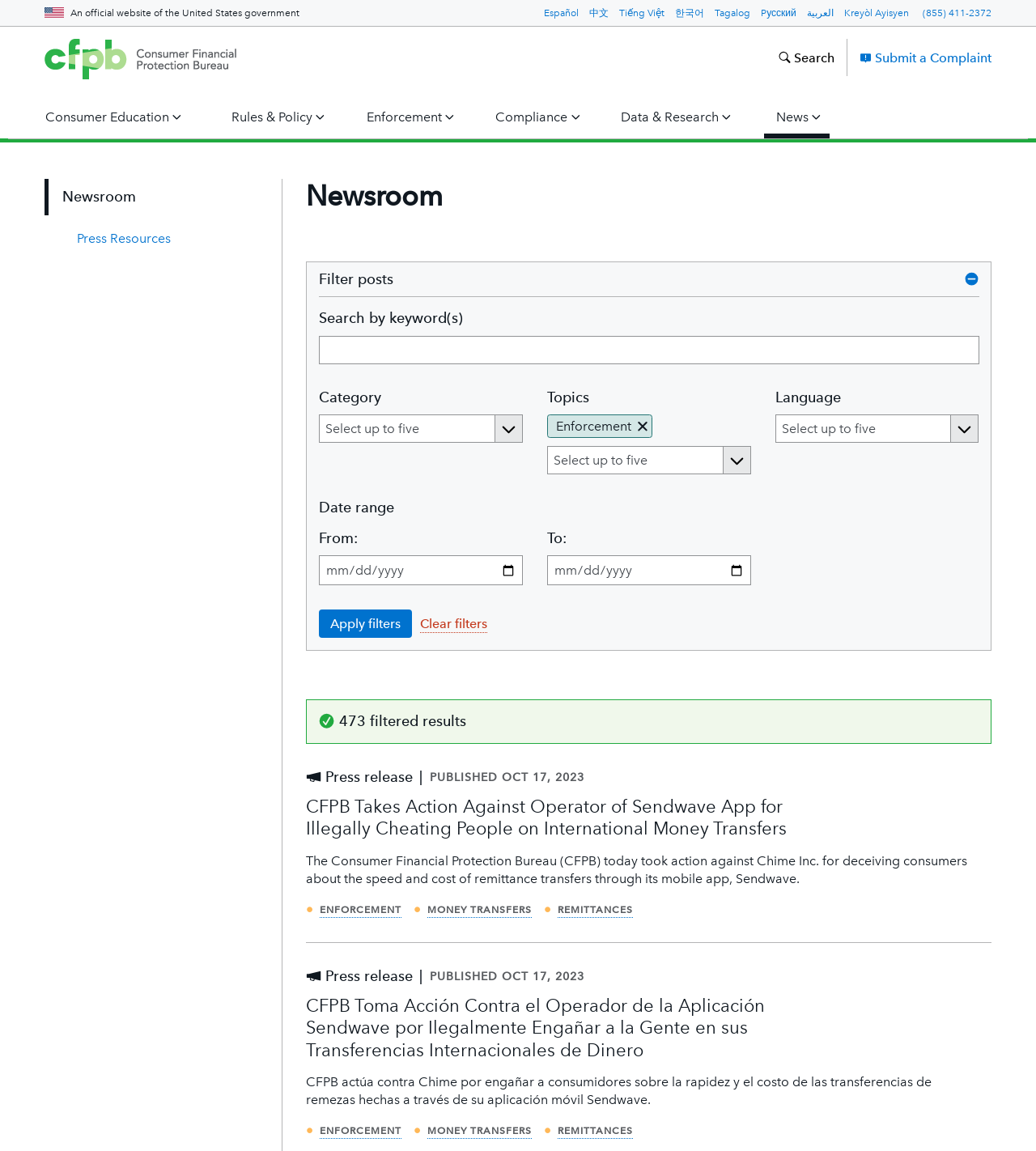Given the webpage screenshot, identify the bounding box of the UI element that matches this description: "(855) 411-2372".

[0.891, 0.006, 0.957, 0.016]